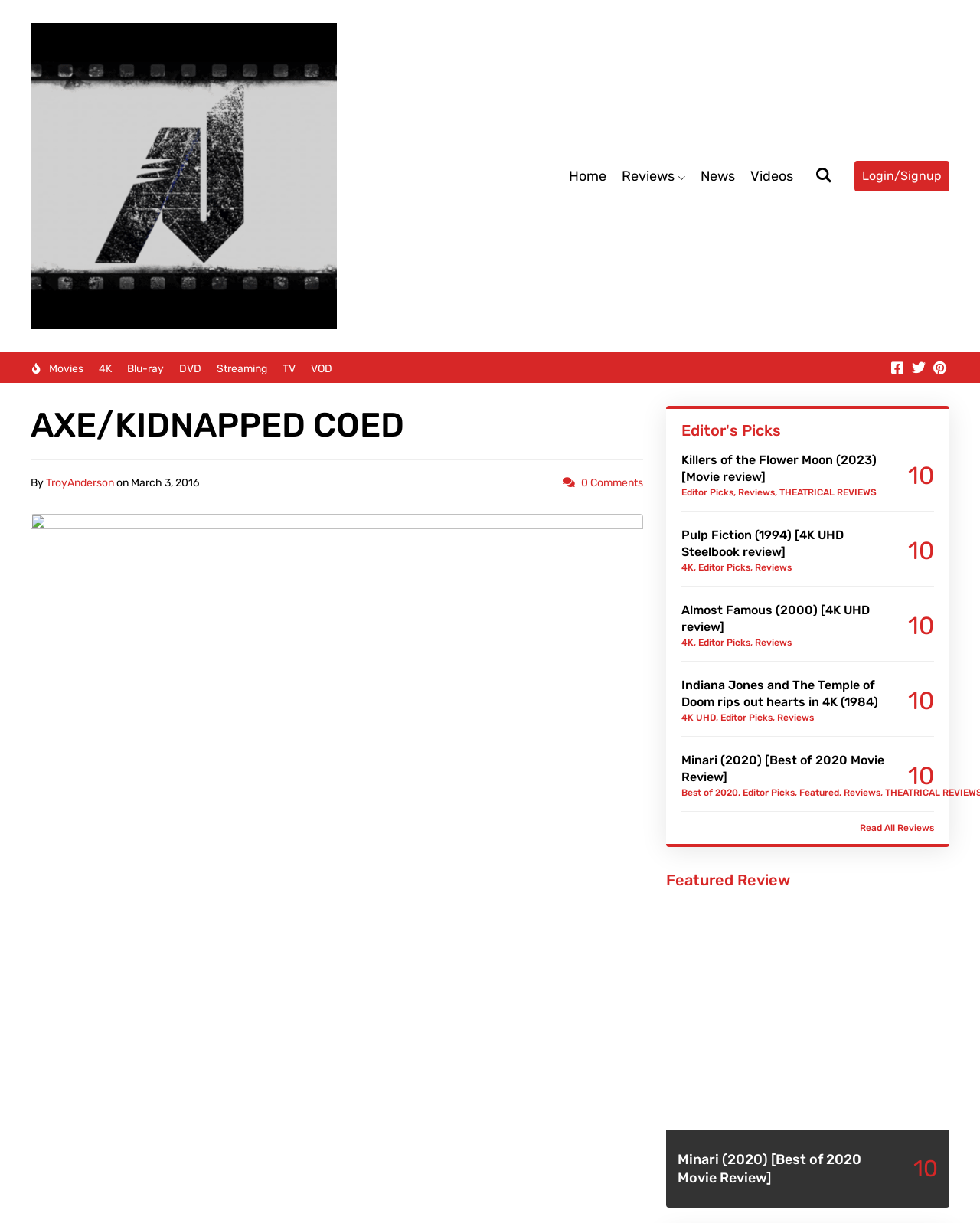Show the bounding box coordinates for the HTML element described as: "Editor Picks".

[0.712, 0.46, 0.766, 0.468]